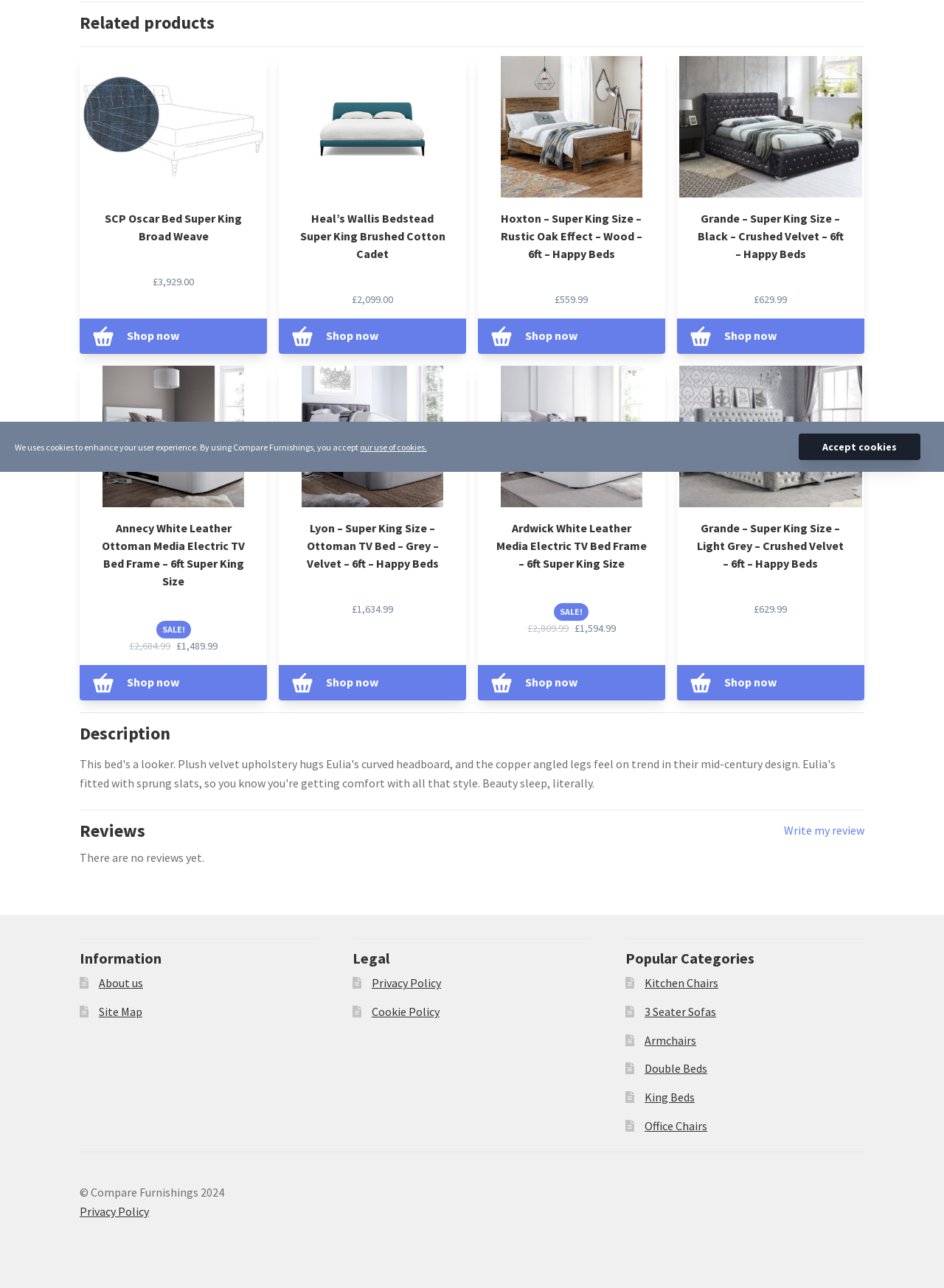Identify the bounding box coordinates for the UI element described by the following text: "3 Seater Sofas". Provide the coordinates as four float numbers between 0 and 1, in the format [left, top, right, bottom].

[0.683, 0.78, 0.759, 0.791]